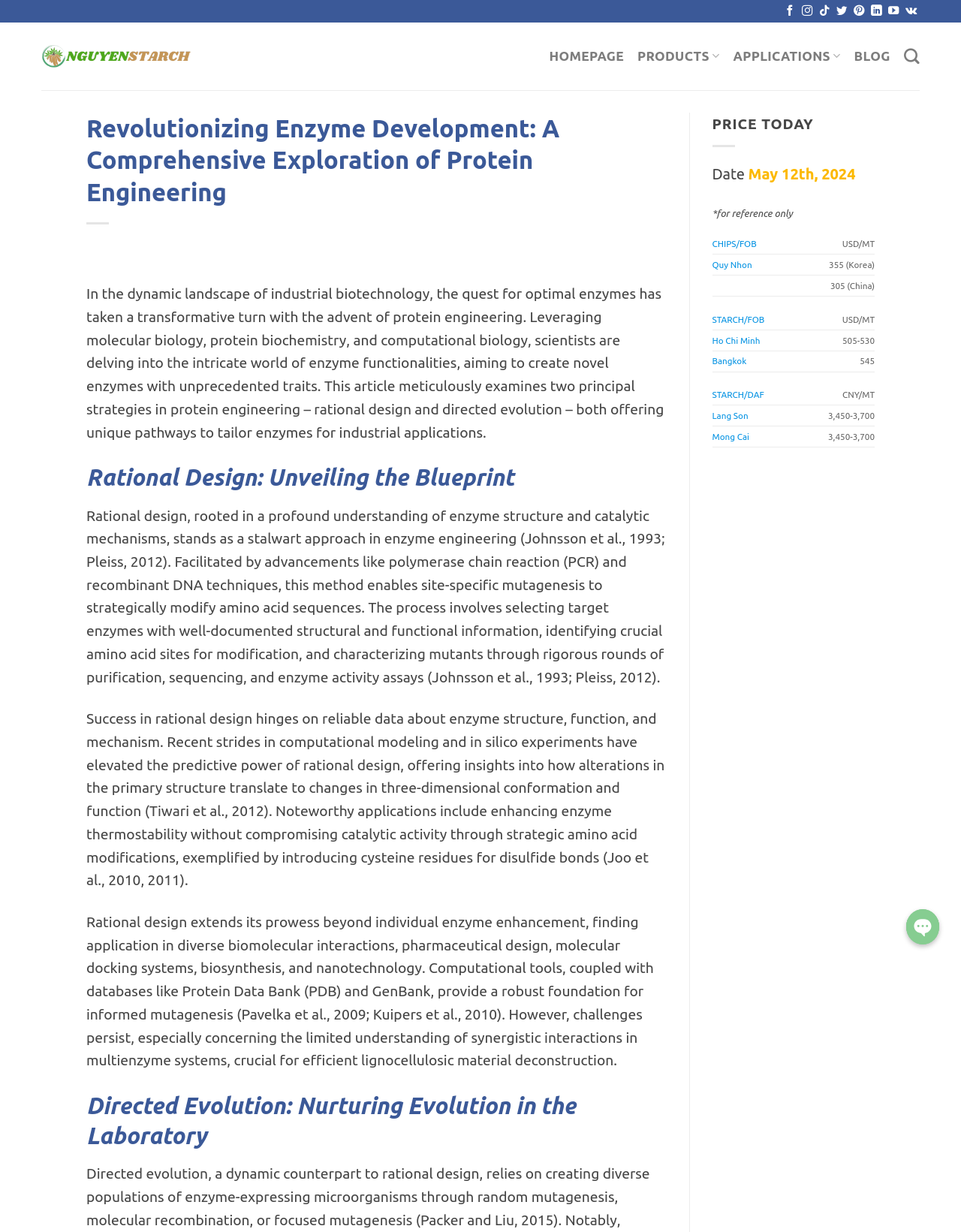Identify the bounding box for the element characterized by the following description: ".chaty-sts1{fill:#FFFFFF;}Open chaty".

[0.943, 0.738, 0.977, 0.766]